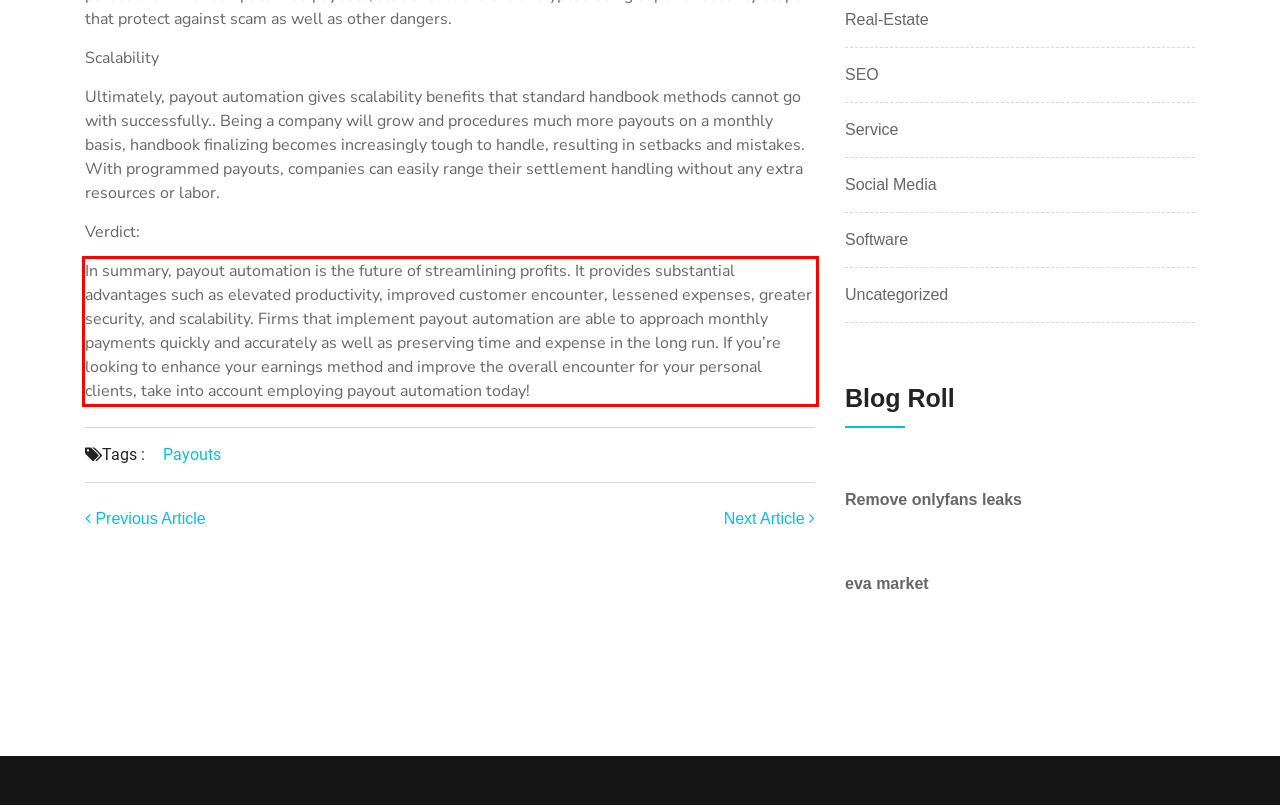Using the provided screenshot of a webpage, recognize and generate the text found within the red rectangle bounding box.

In summary, payout automation is the future of streamlining profits. It provides substantial advantages such as elevated productivity, improved customer encounter, lessened expenses, greater security, and scalability. Firms that implement payout automation are able to approach monthly payments quickly and accurately as well as preserving time and expense in the long run. If you’re looking to enhance your earnings method and improve the overall encounter for your personal clients, take into account employing payout automation today!